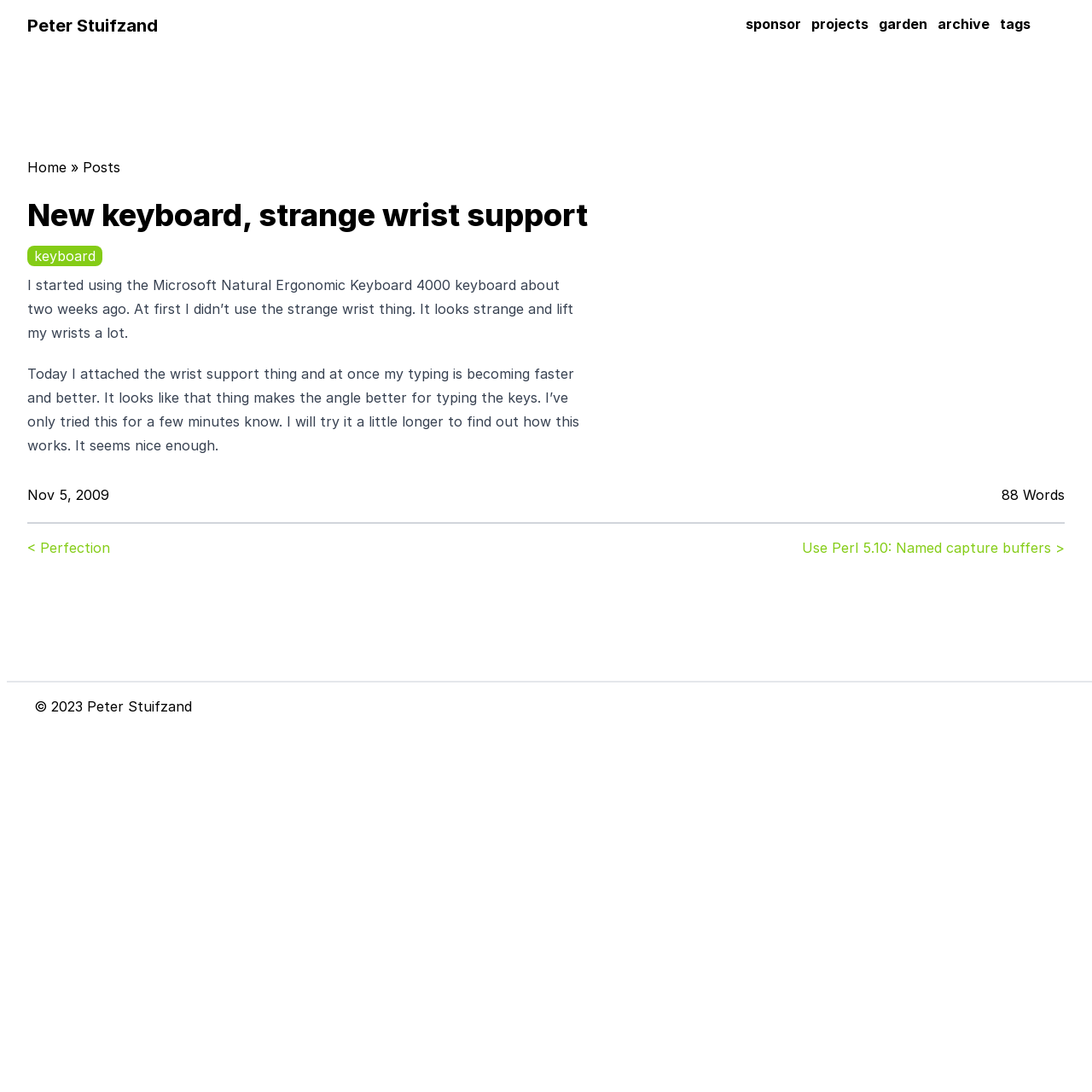Determine the bounding box coordinates of the target area to click to execute the following instruction: "read about keyboard."

[0.031, 0.227, 0.088, 0.242]